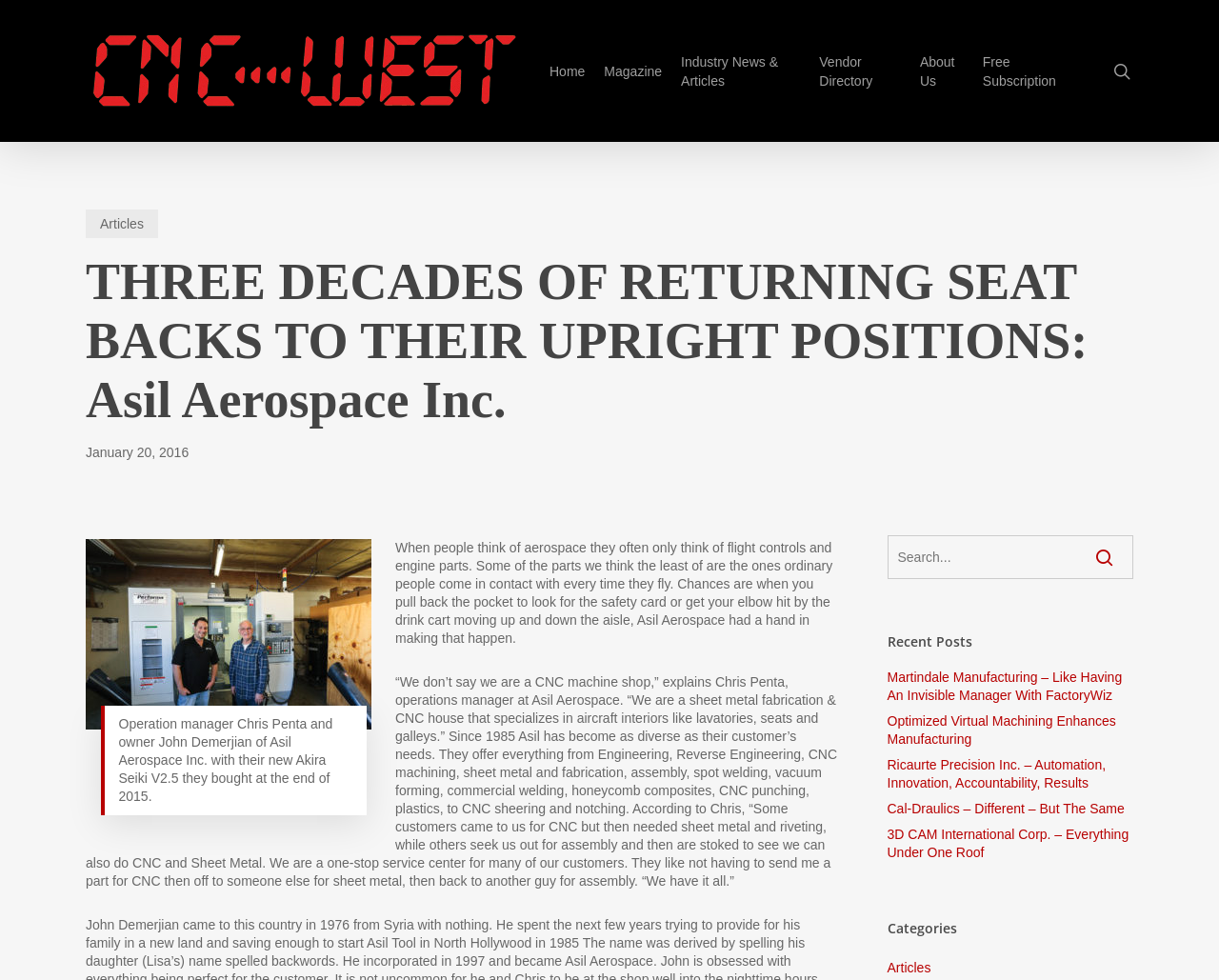Please identify the bounding box coordinates of the area that needs to be clicked to follow this instruction: "Search for something".

[0.728, 0.546, 0.93, 0.59]